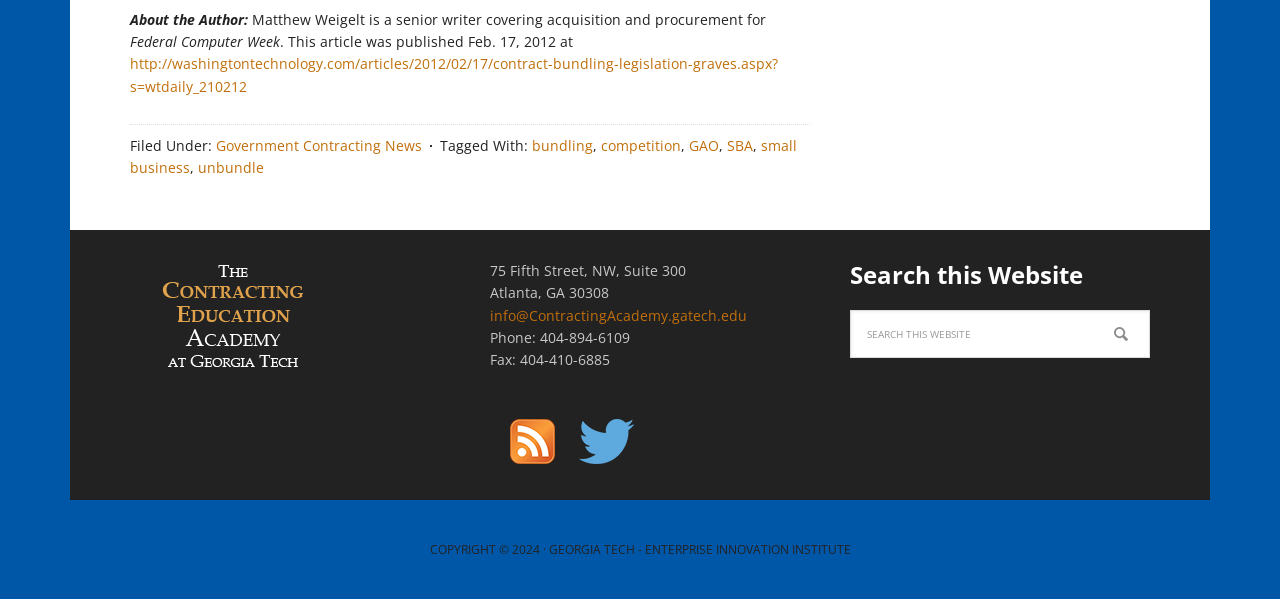Consider the image and give a detailed and elaborate answer to the question: 
What is the address of the Contracting Academy?

The address is mentioned in the static text '75 Fifth Street, NW, Suite 300' and 'Atlanta, GA 30308'.